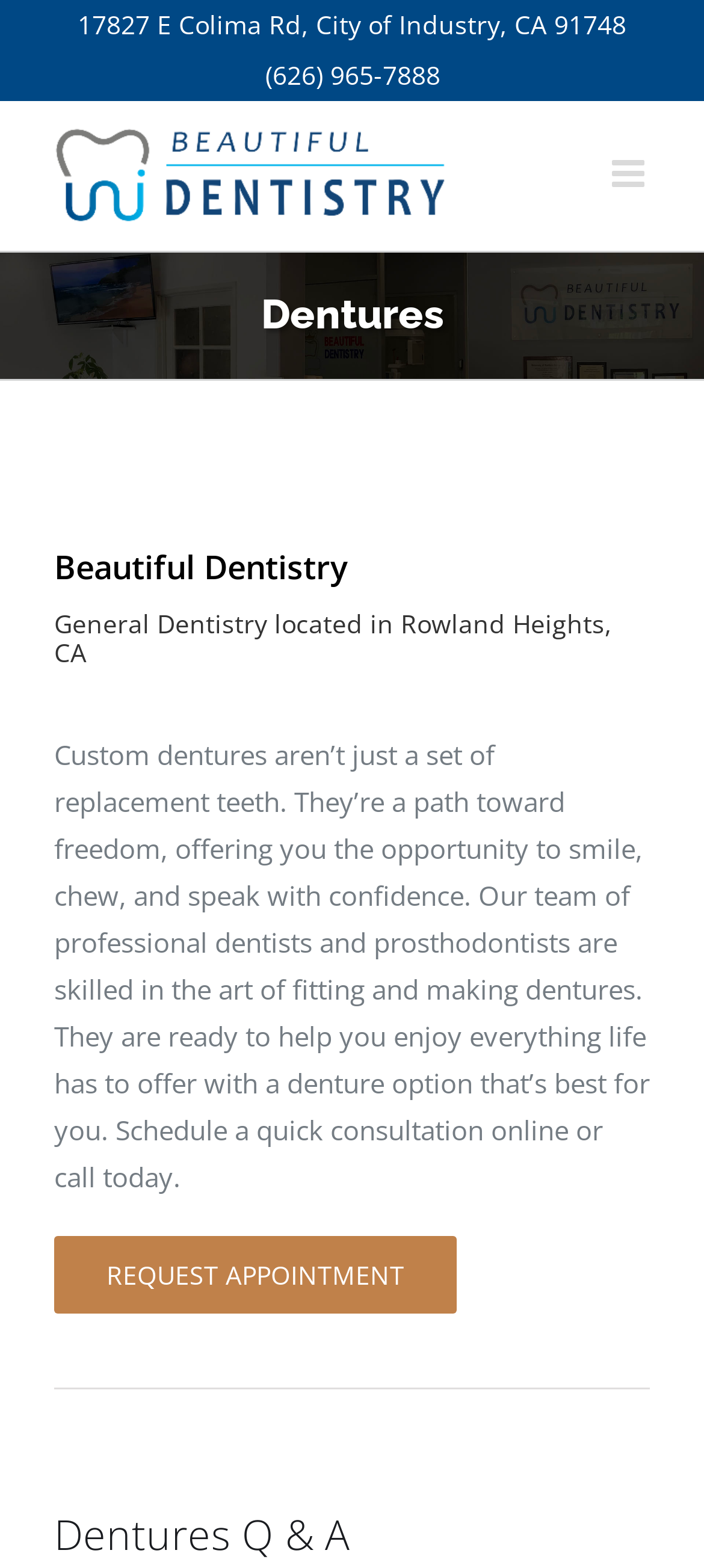Please provide a brief answer to the following inquiry using a single word or phrase:
What is the phone number of Beautiful Dentistry?

(626) 965-7888